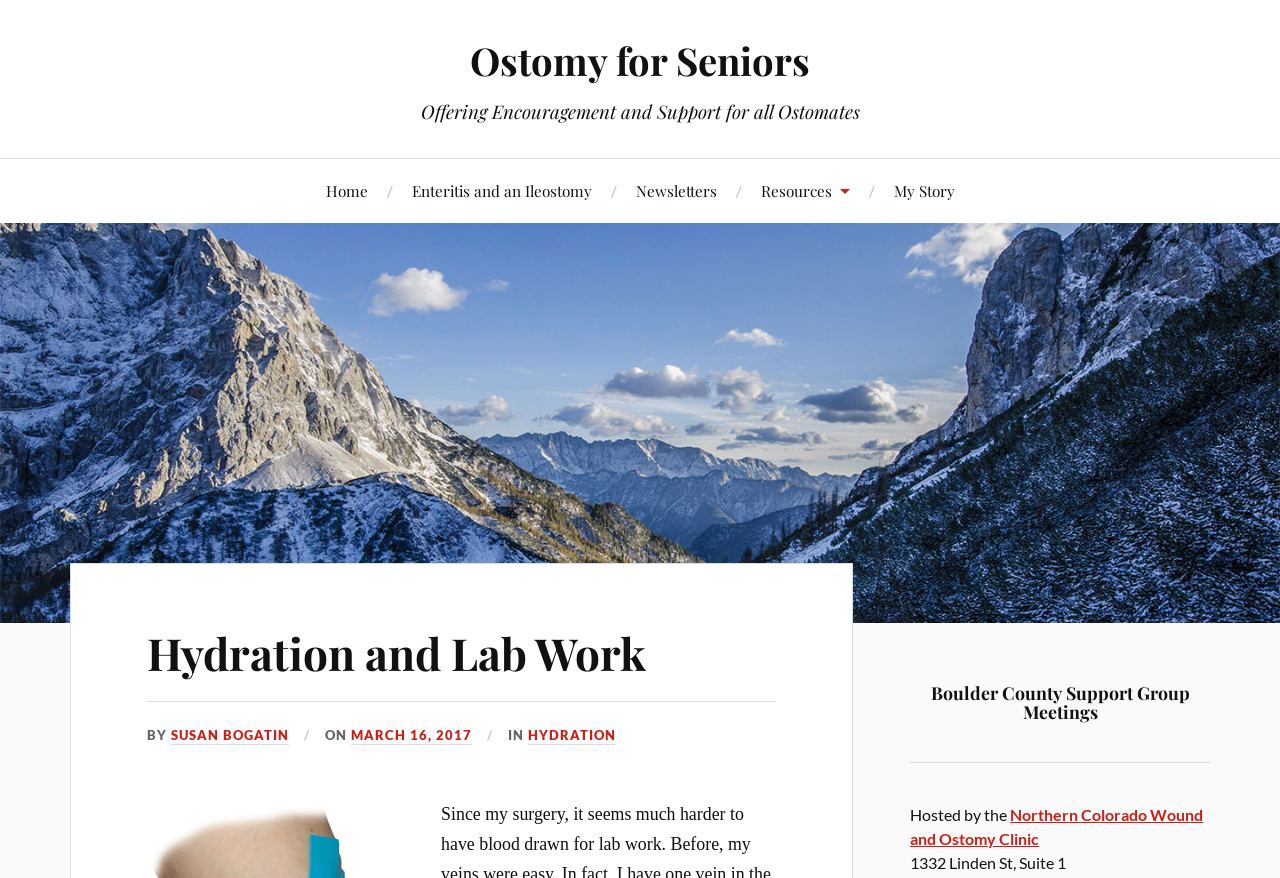From the element description: "Resources", extract the bounding box coordinates of the UI element. The coordinates should be expressed as four float numbers between 0 and 1, in the order [left, top, right, bottom].

[0.594, 0.182, 0.664, 0.254]